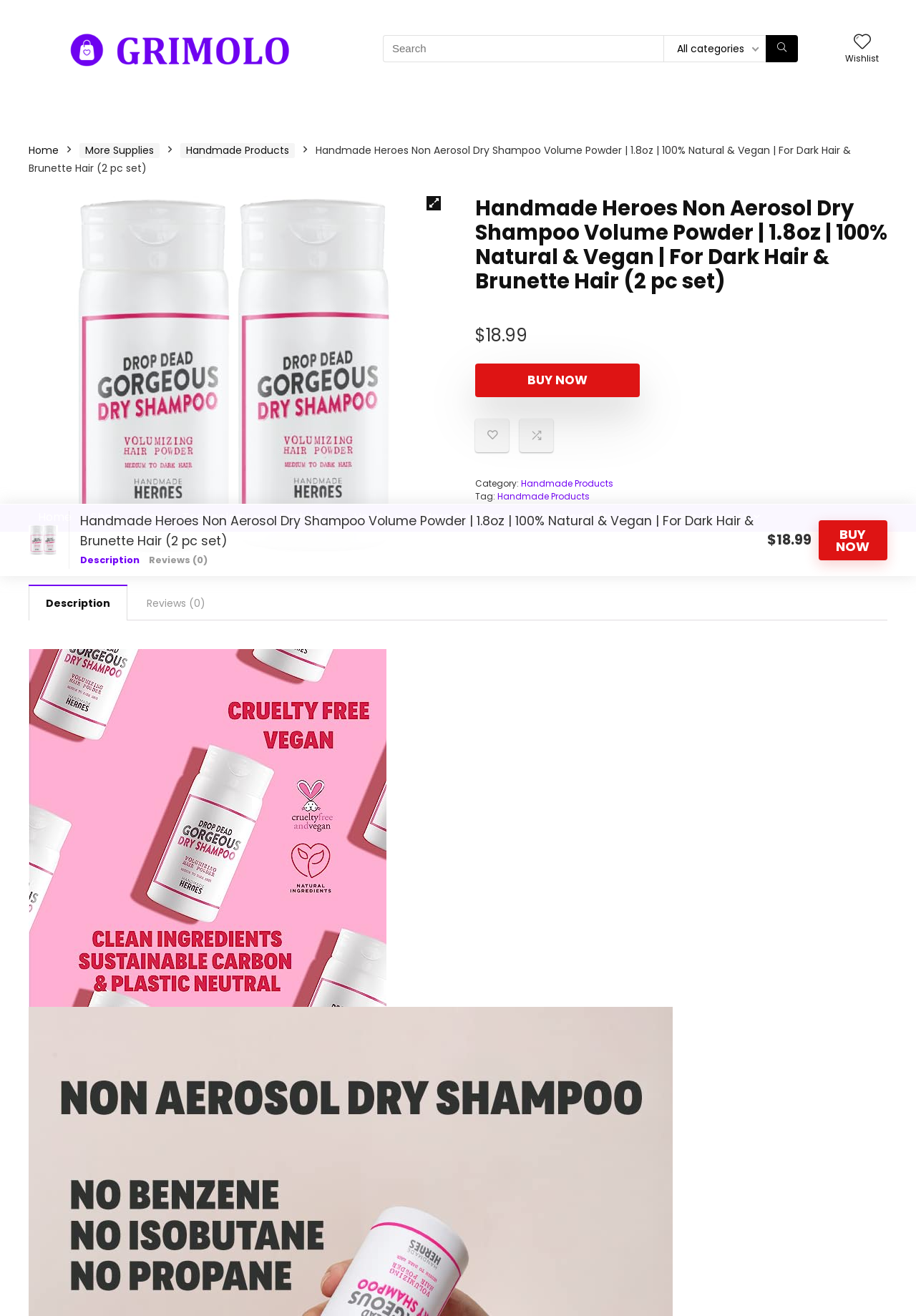What is the main heading displayed on the webpage? Please provide the text.

Handmade Heroes Non Aerosol Dry Shampoo Volume Powder | 1.8oz | 100% Natural & Vegan | For Dark Hair & Brunette Hair (2 pc set)